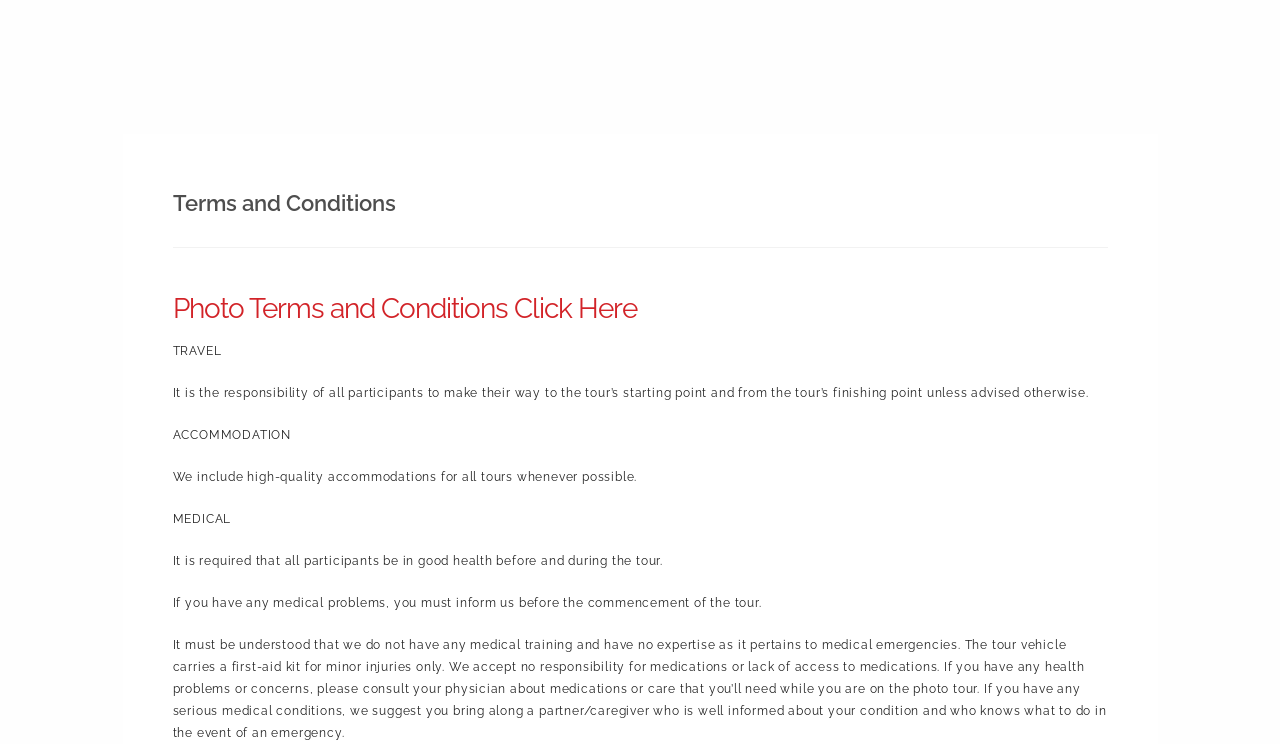What is provided by the website for all tours?
Refer to the screenshot and answer in one word or phrase.

High-quality accommodations